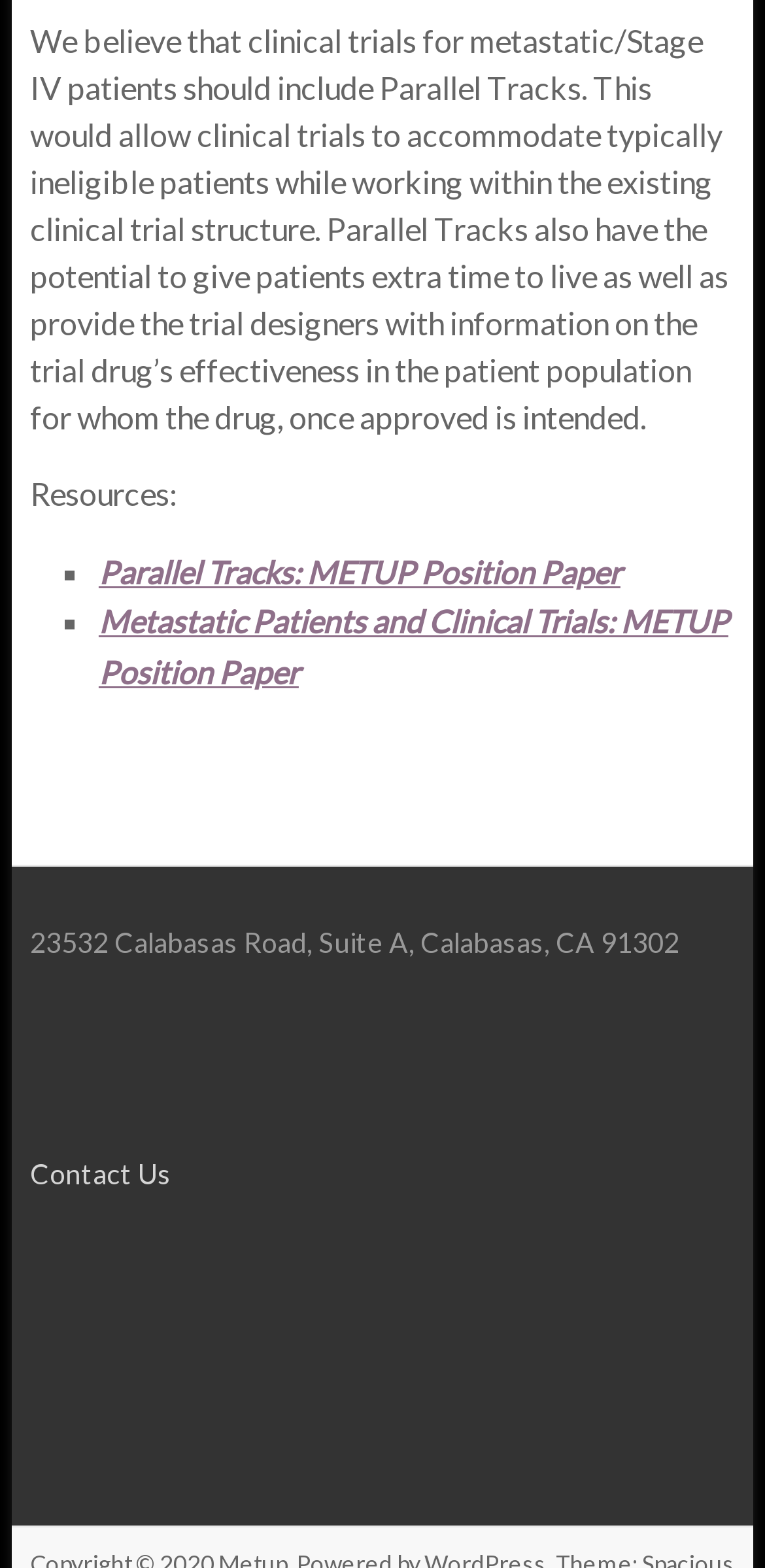What is the purpose of Parallel Tracks?
Please give a detailed answer to the question using the information shown in the image.

According to the webpage, Parallel Tracks have the potential to give patients extra time to live, as mentioned in the StaticText element with the text 'Parallel Tracks also have the potential to give patients extra time to live as well as provide the trial designers with information on the trial drug’s effectiveness in the patient population for whom the drug, once approved is intended.'